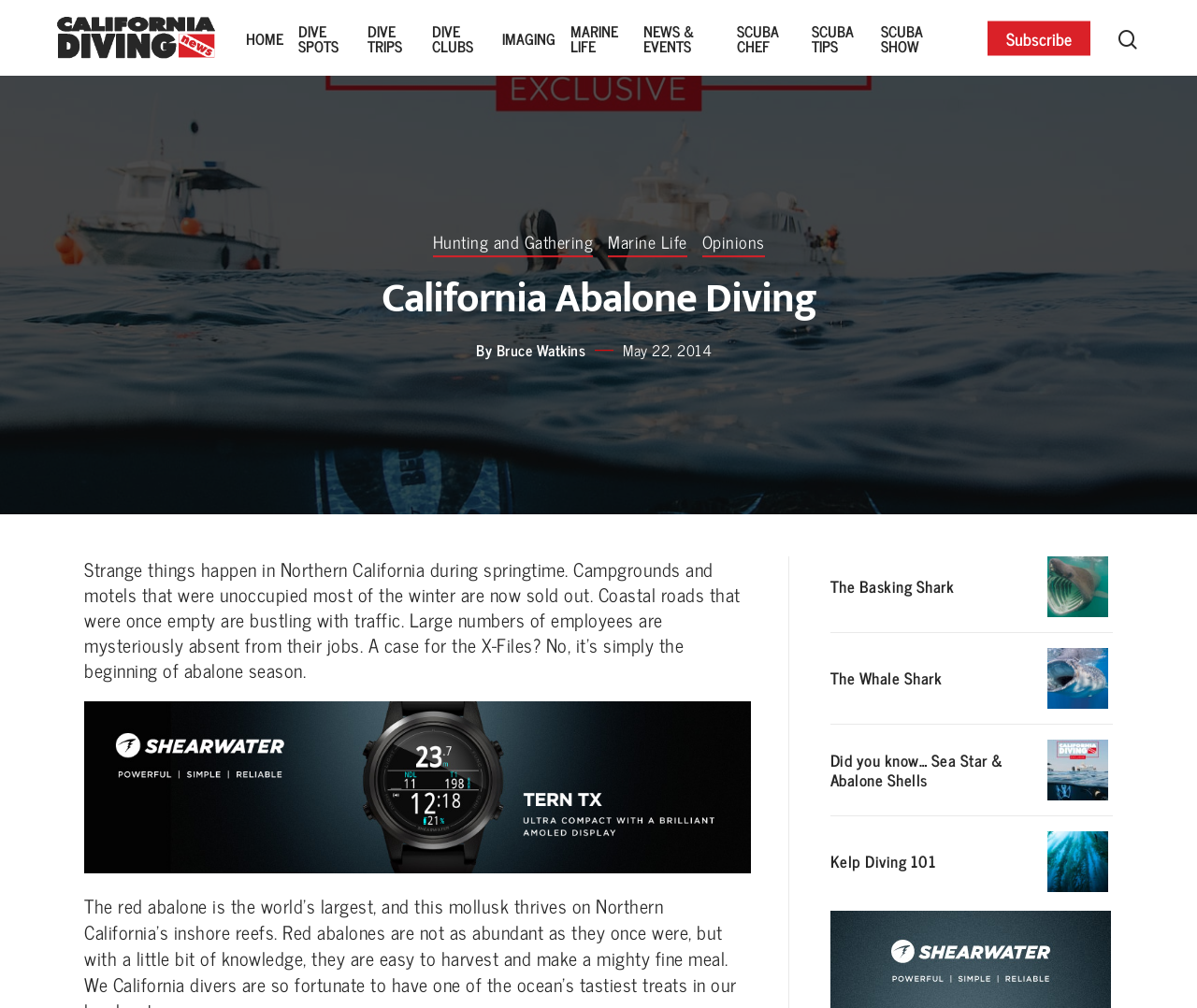Based on the image, please elaborate on the answer to the following question:
What is the main topic of this webpage?

Based on the webpage content, especially the heading 'California Abalone Diving' and the article about abalone season, it is clear that the main topic of this webpage is abalone diving.